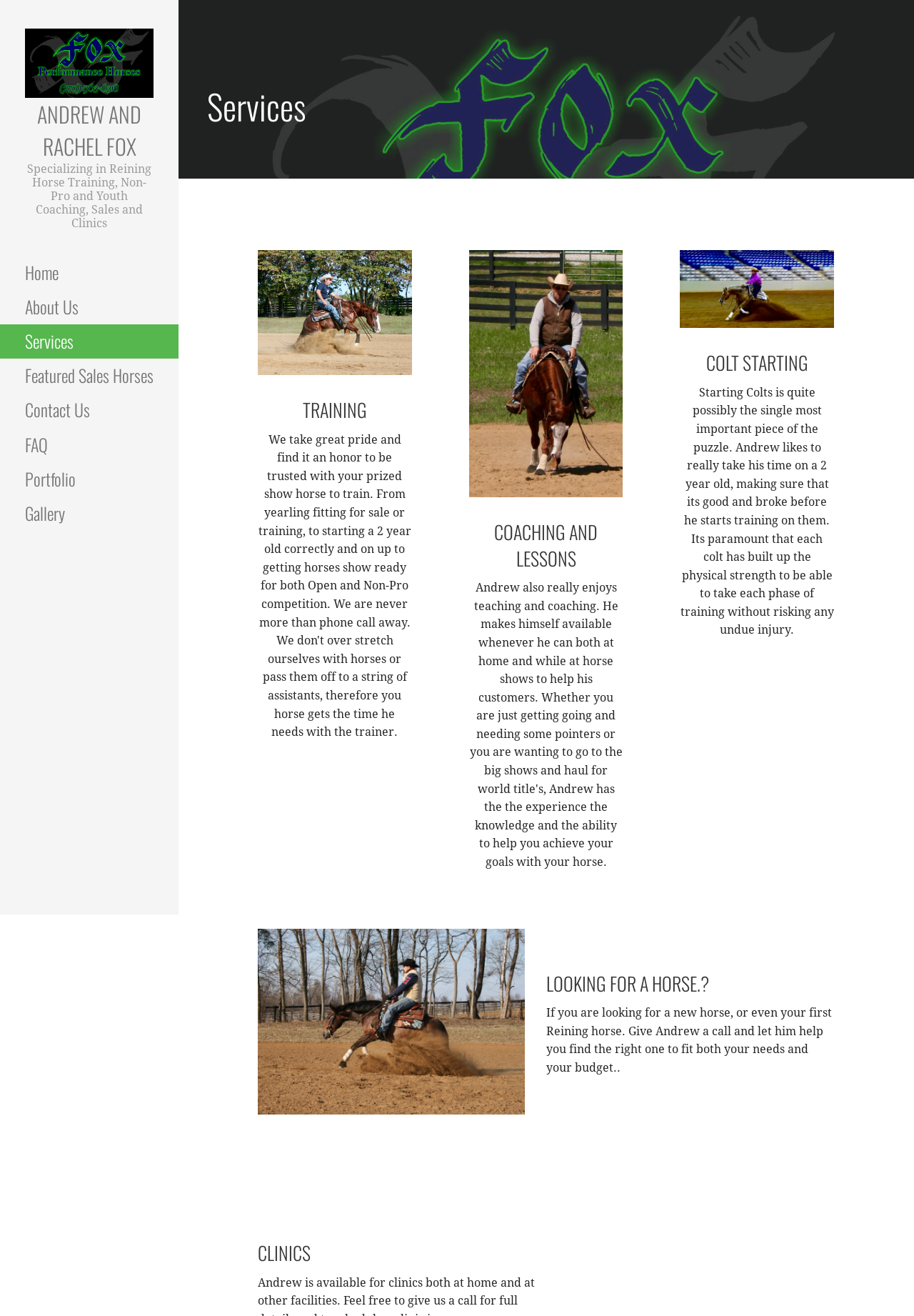What can Andrew help with? Look at the image and give a one-word or short phrase answer.

Finding a horse